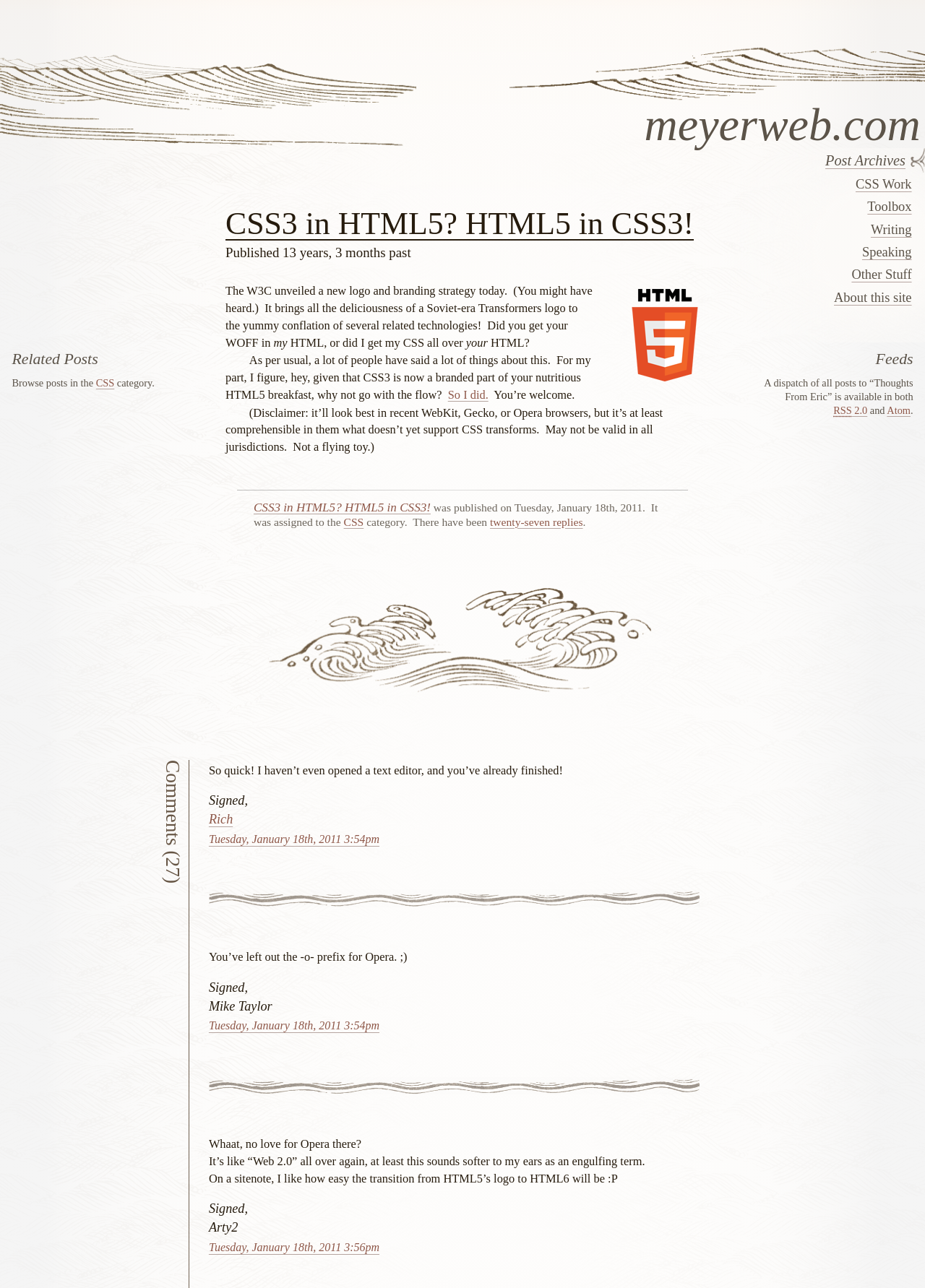Identify the coordinates of the bounding box for the element described below: "Tuesday, January 18th, 2011 3:56pm". Return the coordinates as four float numbers between 0 and 1: [left, top, right, bottom].

[0.226, 0.962, 0.41, 0.973]